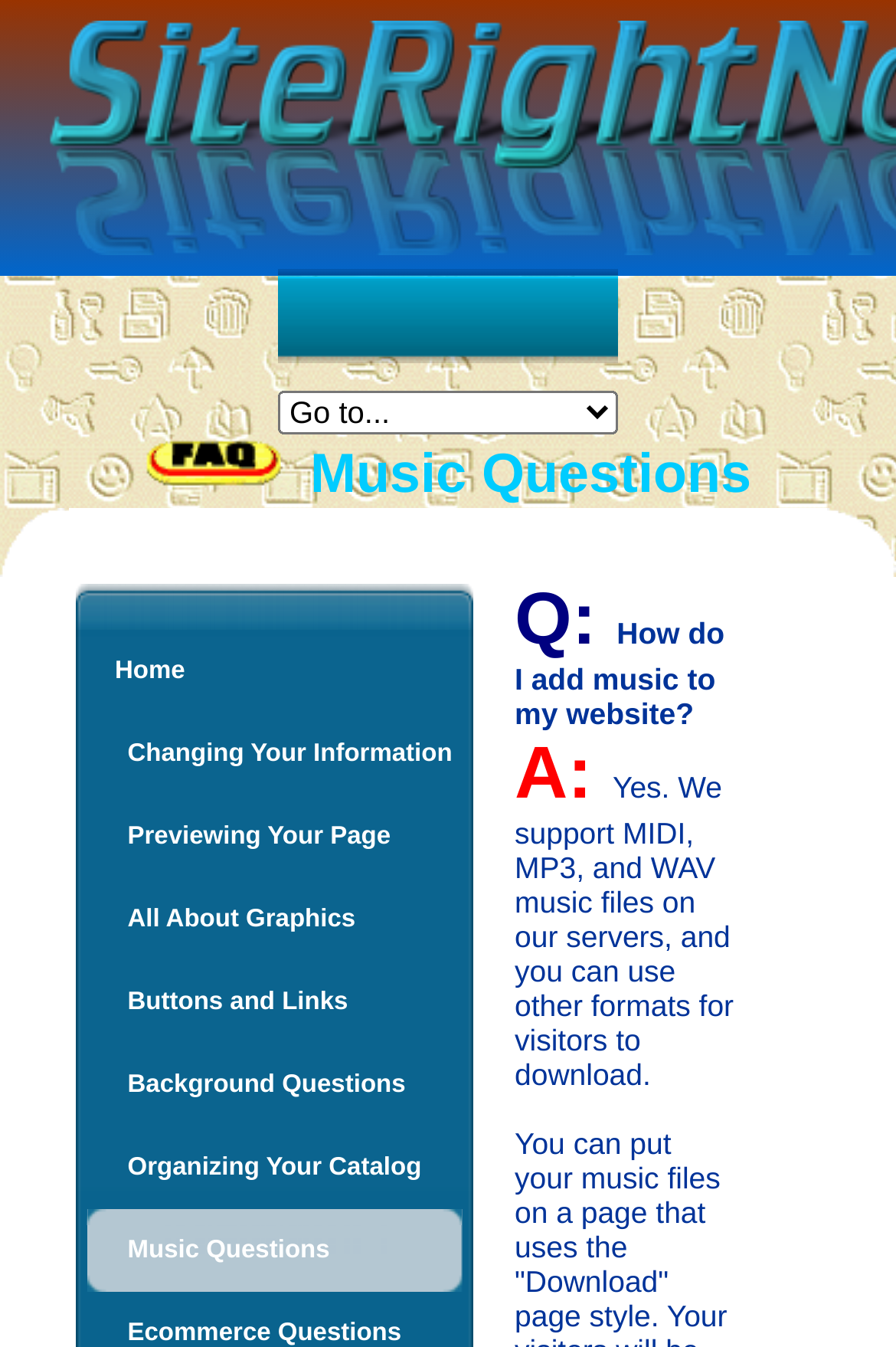Describe every aspect of the webpage in a detailed manner.

The webpage is about music-related questions and answers. At the top, there is a table with three cells, taking up about one-fifth of the screen from the top. Below this table, there is a smaller table with a single cell containing a combobox with the label "Go to...". 

Further down, there is a larger table with two rows. The first row has a single cell with the title "Music Questions" in bold font. The second row has three cells: the first cell contains an image, the second cell is empty, and the third cell contains another image. 

To the right of the second image, there are seven links arranged vertically, labeled "Home", "Changing Your Information", "Previewing Your Page", "All About Graphics", "Buttons and Links", "Background Questions", and "Music Questions". 

Below these links, there is a question-and-answer section. The question "Q: How do I add music to my website?" is displayed, followed by the answer "A: Yes. We support MIDI, MP3, and WAV music files on our servers, and you can use other formats for visitors to download." The question and answer are separated by a colon and a space, and there are empty spaces between the lines.